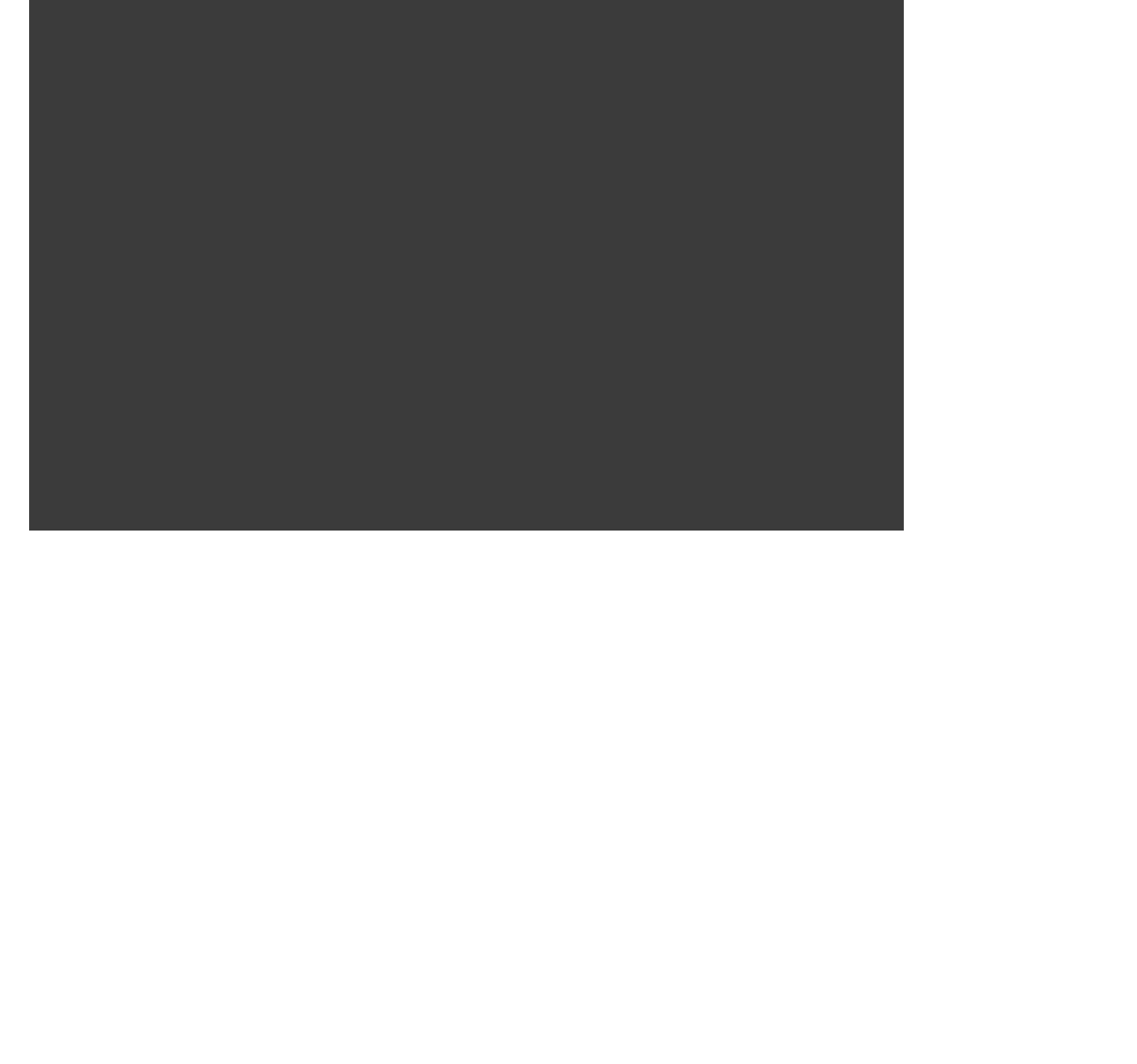Provide the bounding box coordinates for the area that should be clicked to complete the instruction: "Click the link to Myke Macino".

[0.3, 0.621, 0.456, 0.651]